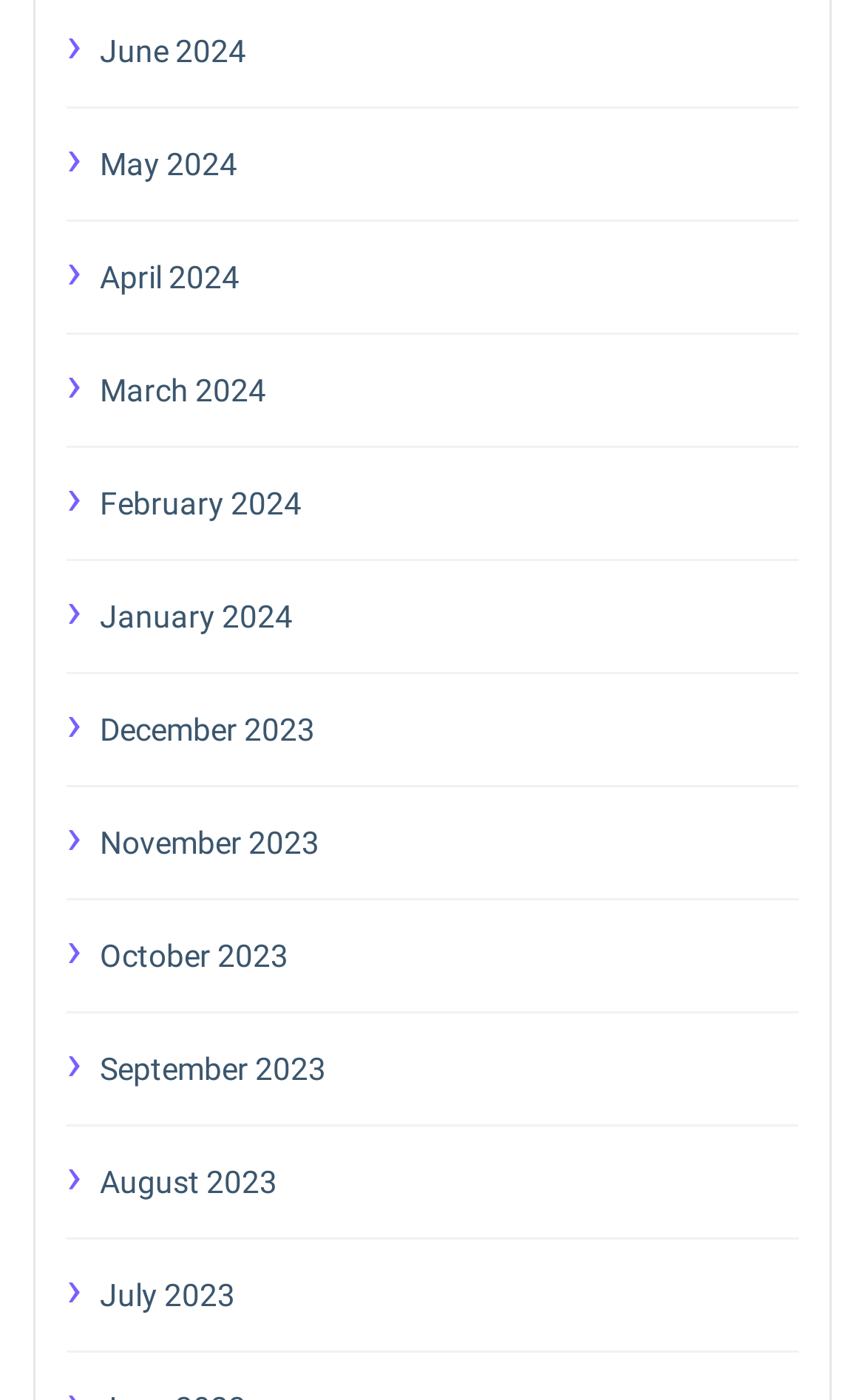Please provide the bounding box coordinates for the element that needs to be clicked to perform the instruction: "view June 2024". The coordinates must consist of four float numbers between 0 and 1, formatted as [left, top, right, bottom].

[0.115, 0.016, 0.923, 0.057]